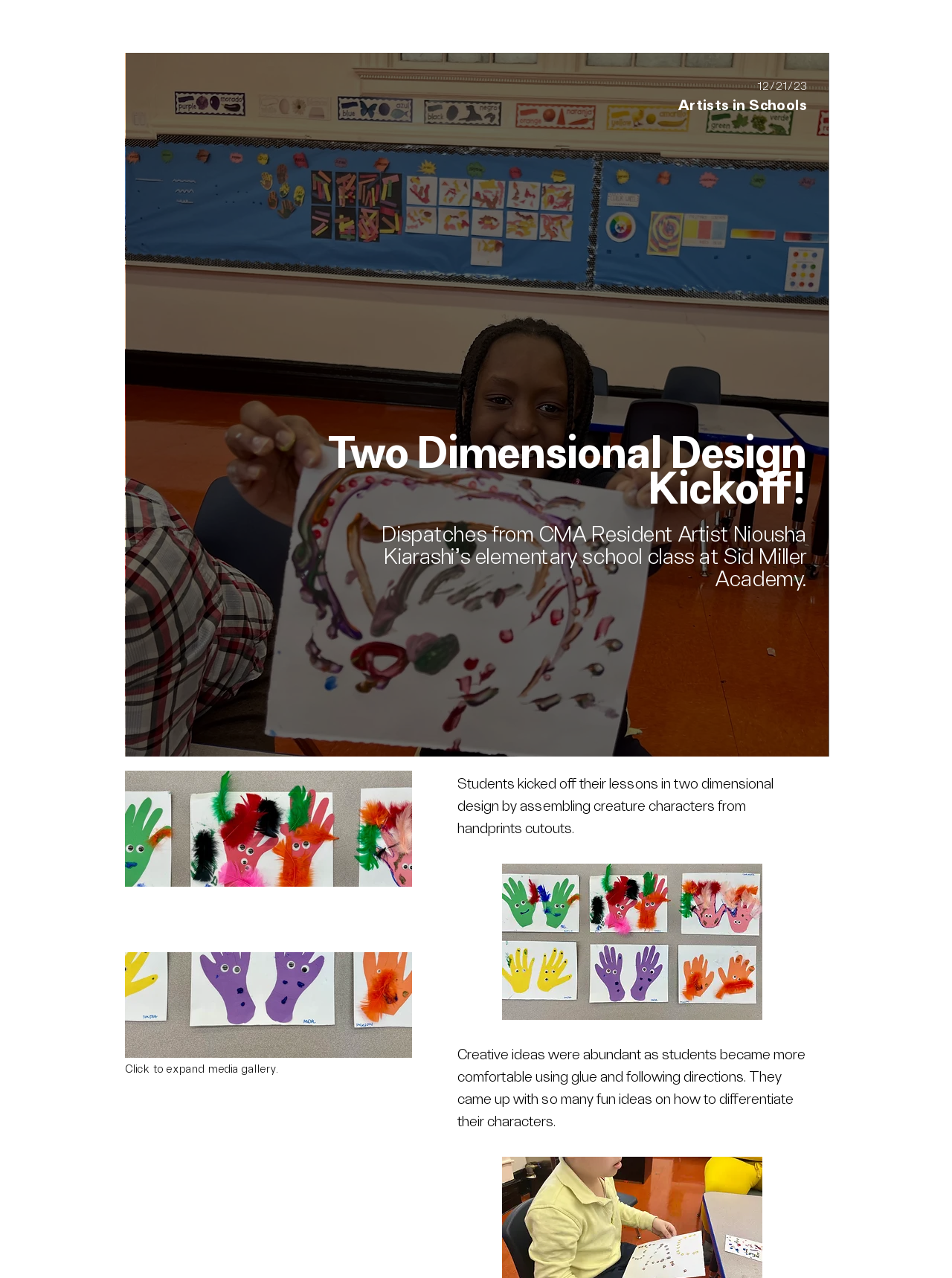What is the purpose of the 'Next Item' button?
Respond to the question with a single word or phrase according to the image.

To navigate media gallery